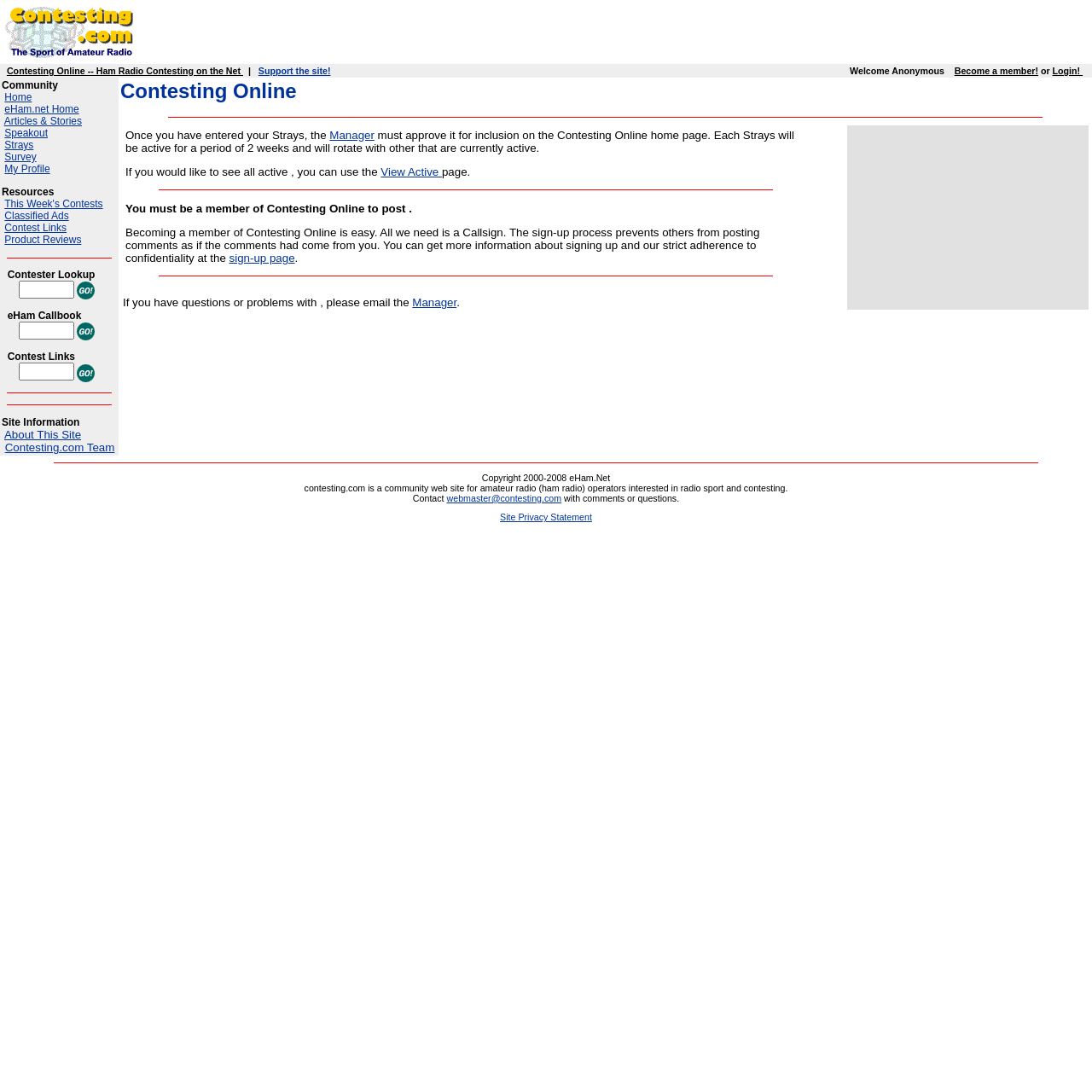Locate the UI element described by Survey in the provided webpage screenshot. Return the bounding box coordinates in the format (top-left x, top-left y, bottom-right x, bottom-right y), ensuring all values are between 0 and 1.

[0.004, 0.138, 0.033, 0.149]